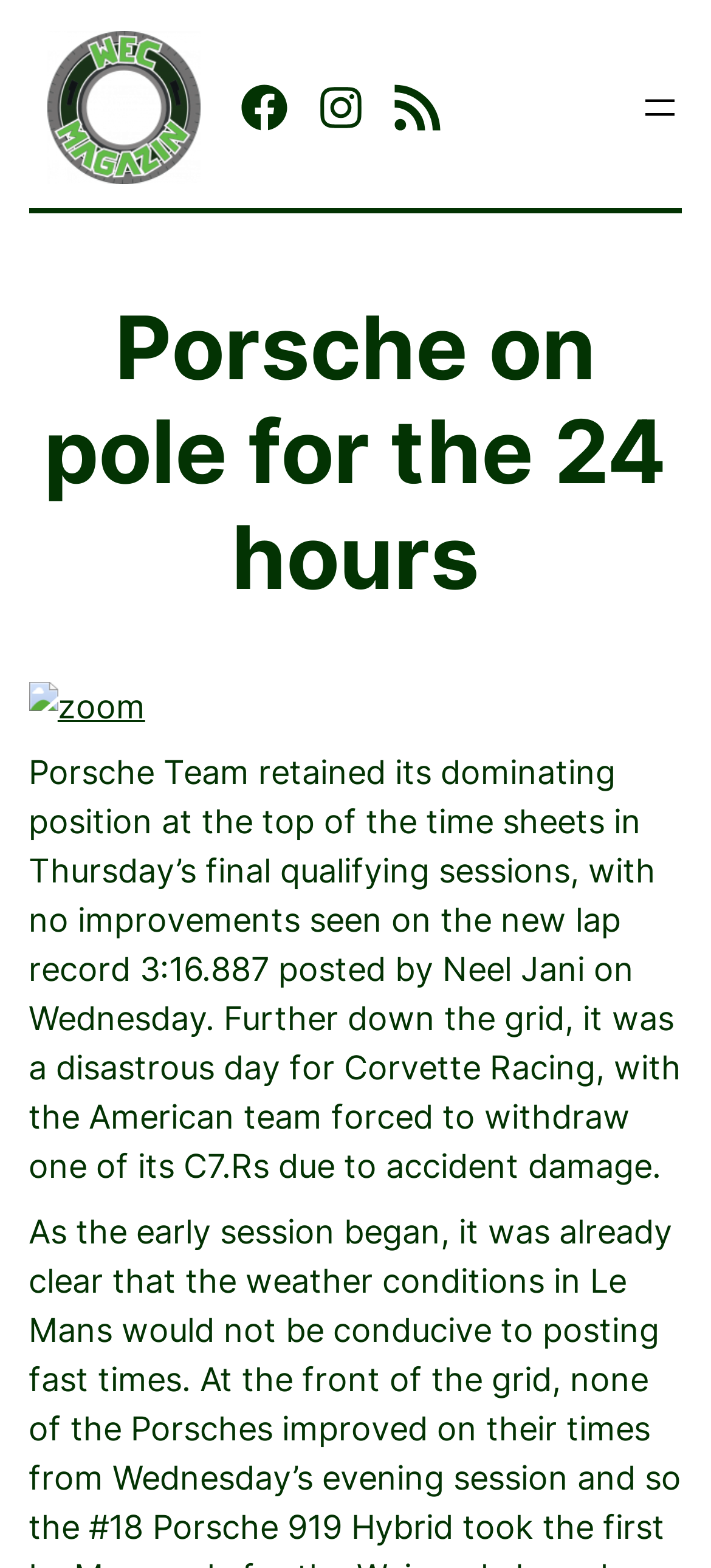Find the bounding box coordinates for the HTML element specified by: "Instagram".

[0.441, 0.051, 0.518, 0.086]